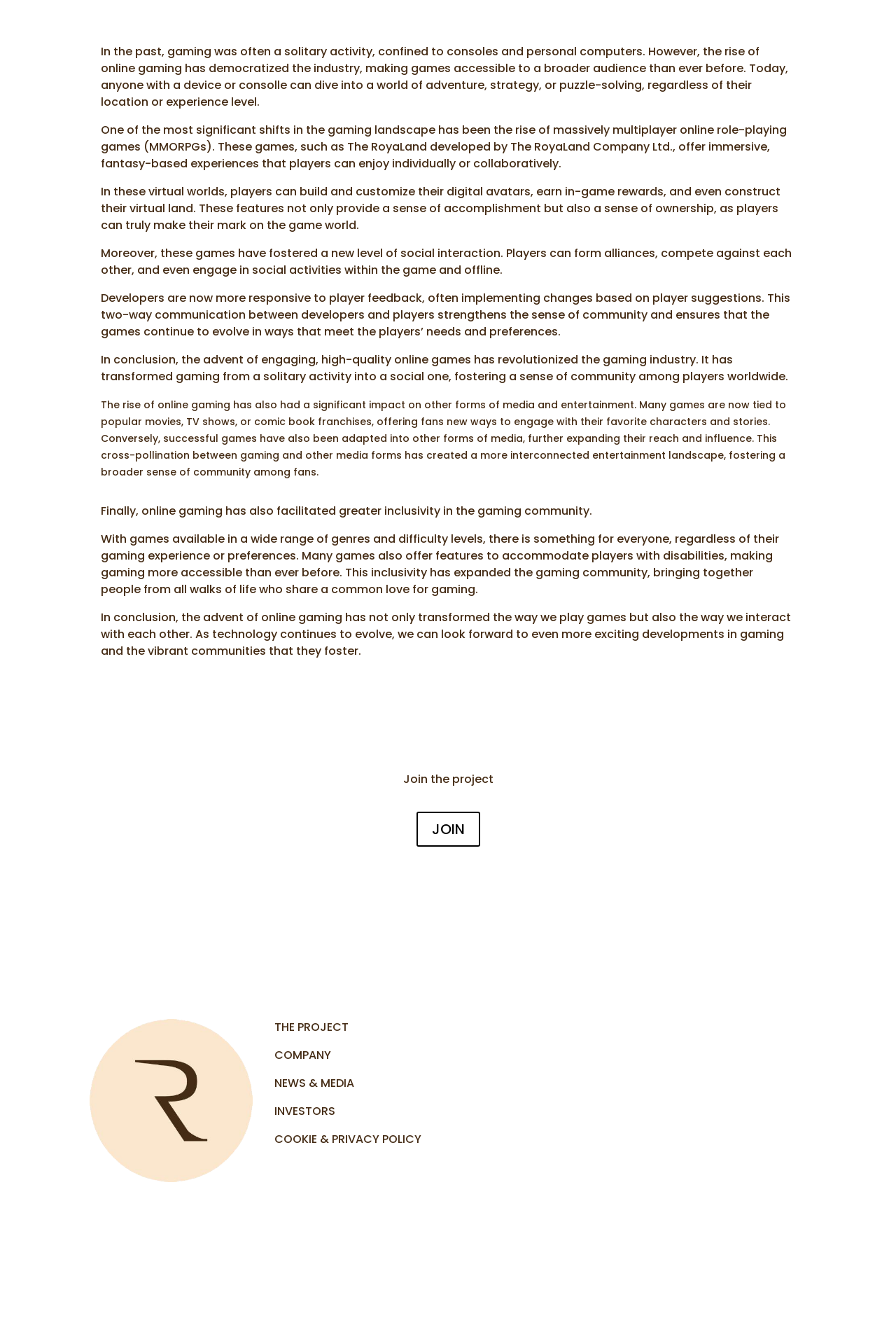Locate the bounding box coordinates of the element's region that should be clicked to carry out the following instruction: "Click the 'CONTACT US' link". The coordinates need to be four float numbers between 0 and 1, i.e., [left, top, right, bottom].

None